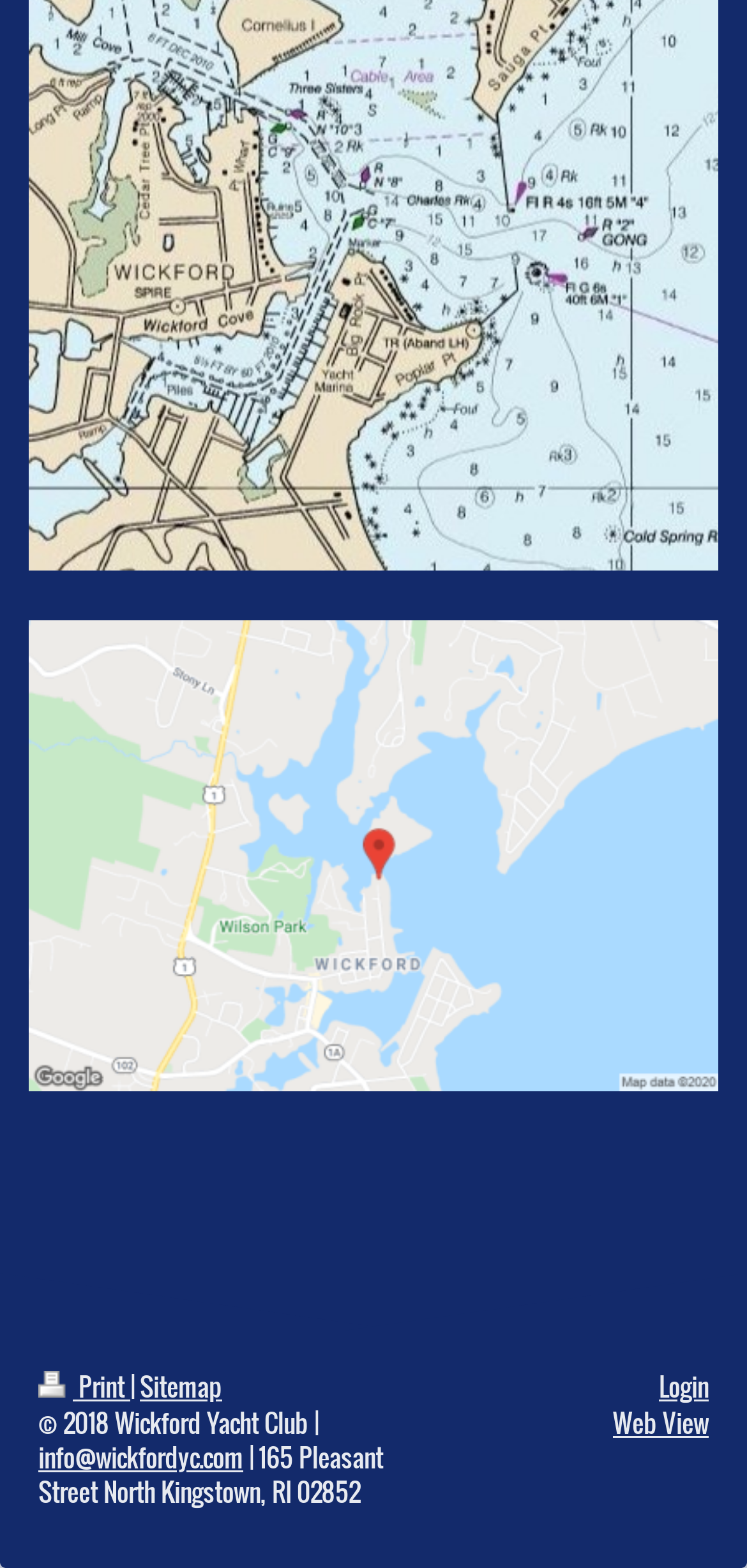What is the email address of Wickford Yacht Club?
Answer the question with a single word or phrase derived from the image.

info@wickfordyc.com